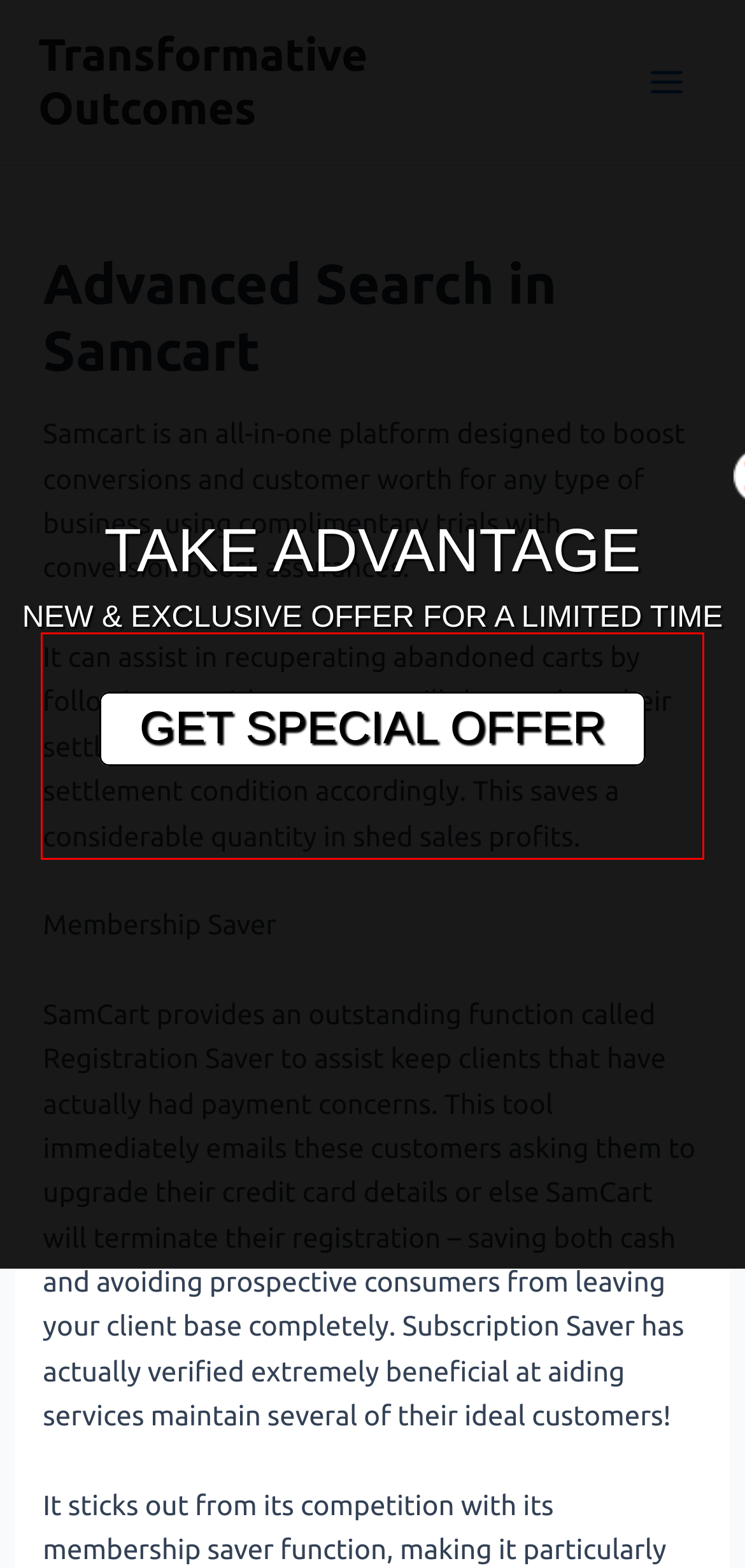Within the screenshot of the webpage, there is a red rectangle. Please recognize and generate the text content inside this red bounding box.

It can assist in recuperating abandoned carts by following up with consumers till they update their settlement information on data and update settlement condition accordingly. This saves a considerable quantity in shed sales profits.